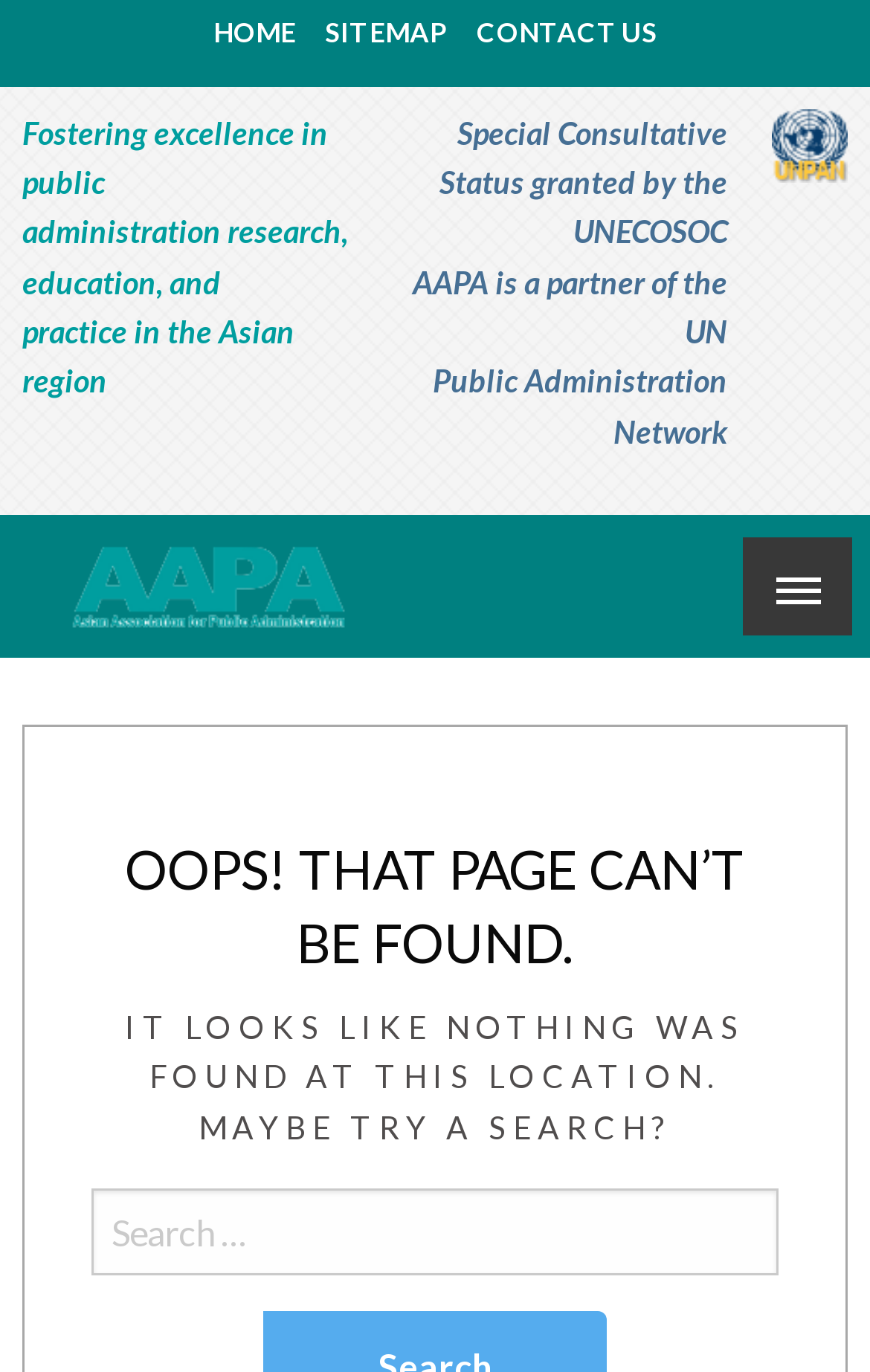What is the text above the 'HOME' link?
Give a single word or phrase answer based on the content of the image.

Fostering excellence in public